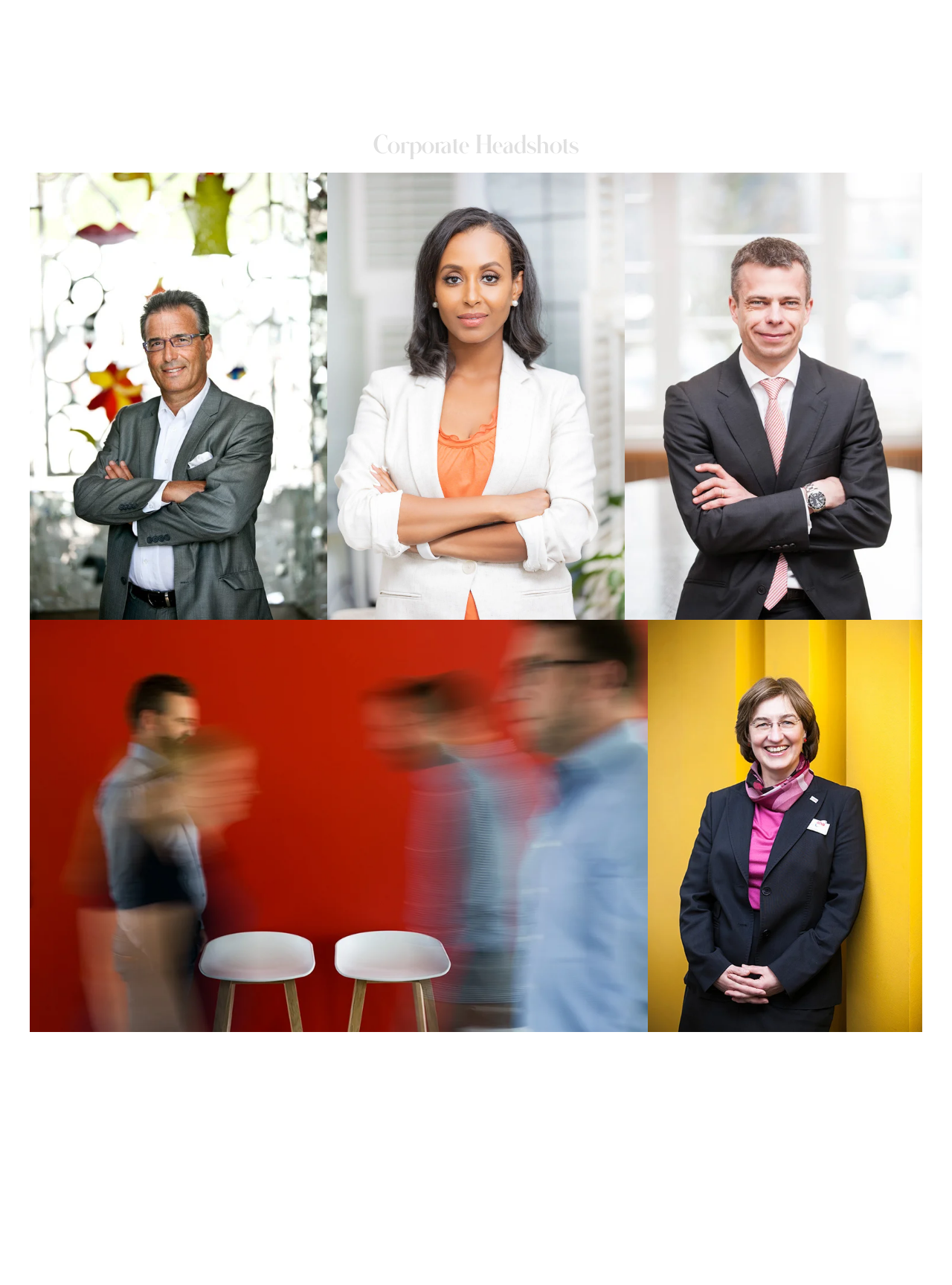What type of photography does Ammaniel Hintza specialize in?
Look at the screenshot and provide an in-depth answer.

Although not explicitly stated on the webpage, the meta description mentions that Ammaniel Hintza is a 'Business, Editorial & Advertising Photographer', which suggests that these are the types of photography he specializes in.